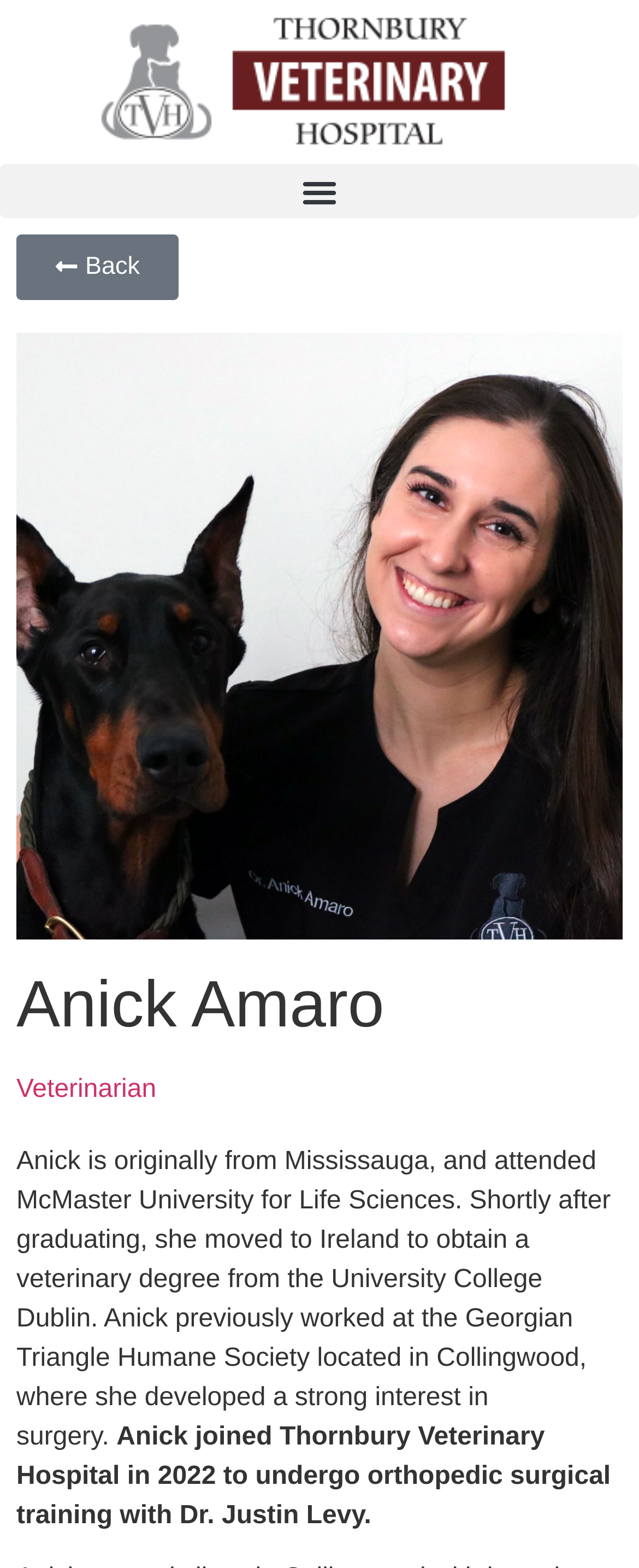What is the name of the hospital Anick joined in 2022?
Based on the screenshot, provide your answer in one word or phrase.

Thornbury Veterinary Hospital